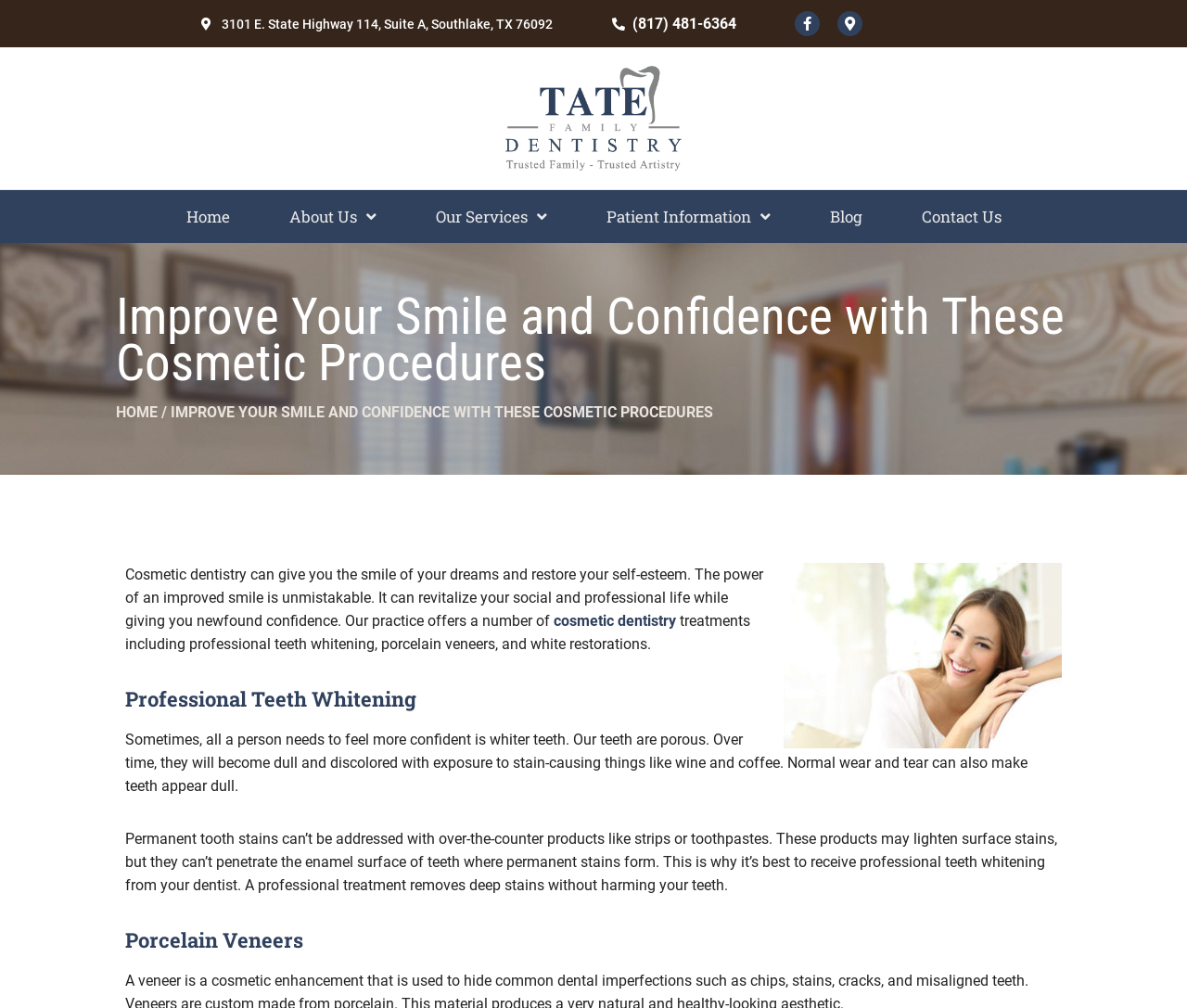What is the phone number of the dentist? Look at the image and give a one-word or short phrase answer.

(817) 481-6364